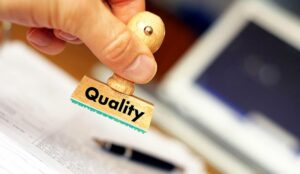What type of device is hinted at in the blurred background?
Please describe in detail the information shown in the image to answer the question.

The image shows a blurred background, and upon closer inspection, we can see a pen and a digital device, which hints at an organized workspace, likely related to quality management tasks.